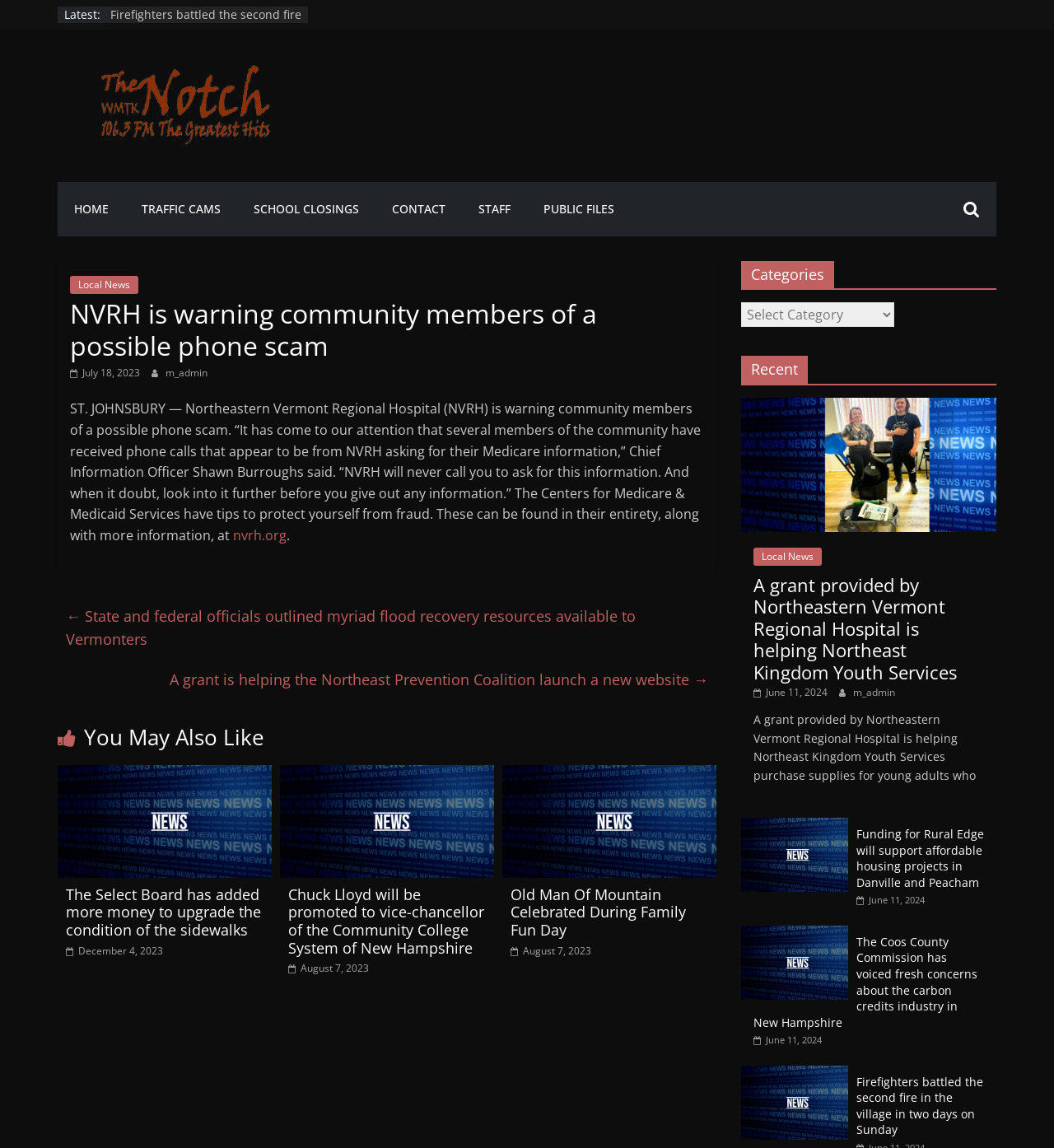Could you specify the bounding box coordinates for the clickable section to complete the following instruction: "View the article about 'Firefighters battled the second fire in the village in two days on Sunday'"?

[0.703, 0.929, 0.805, 0.942]